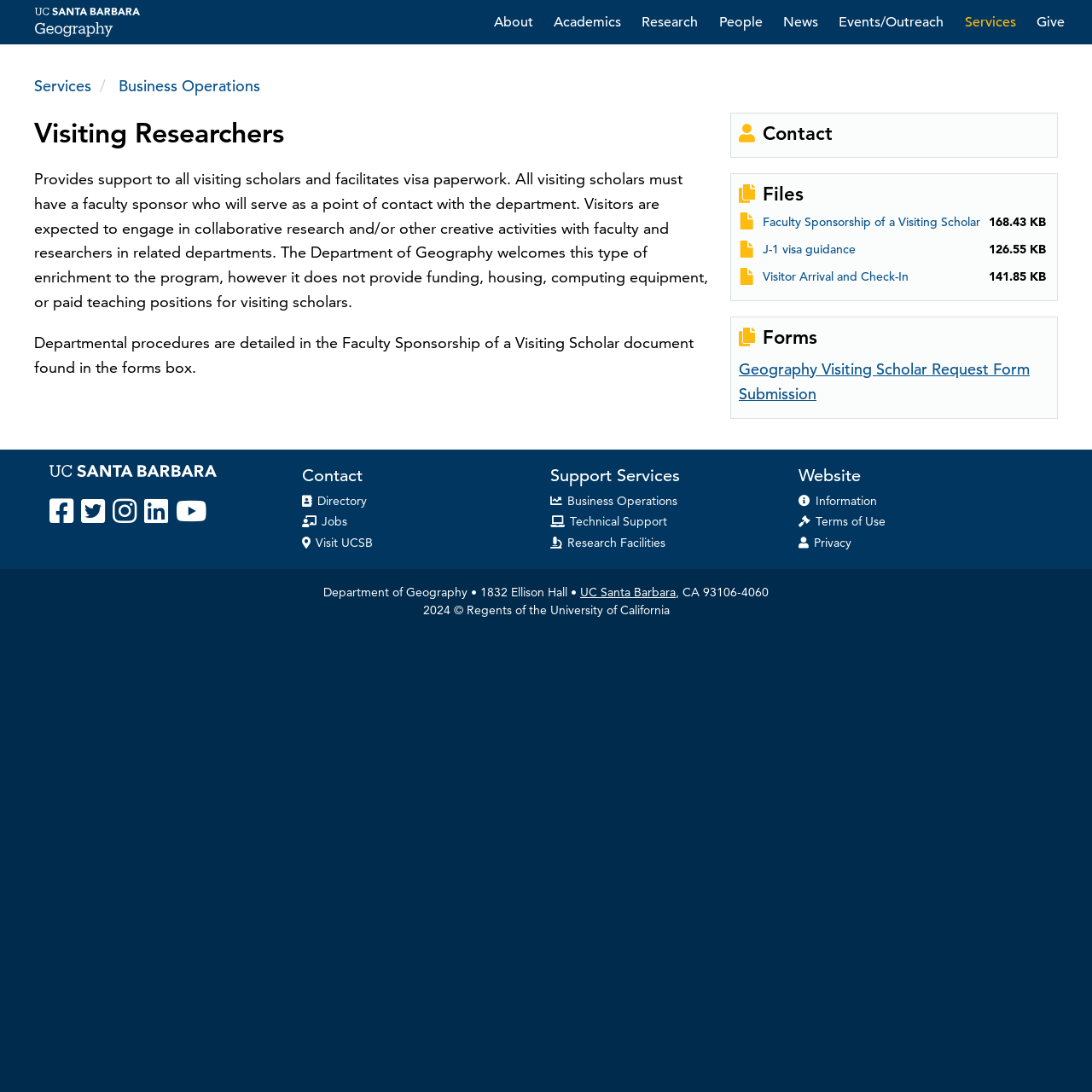Explain the contents of the webpage comprehensively.

The webpage is about the Department of Geography at UC Santa Barbara, specifically providing support to visiting researchers. At the top left corner, there is a website logo, and next to it, a "Skip to main content" link. Below the logo, there is a main navigation menu with links to various sections such as "About", "Academics", "Research", "People", "News", "Events/Outreach", "Services", and "Give".

The main content area is divided into two sections. On the left side, there is a section about visiting researchers, which includes a heading "Visiting Researchers" and a paragraph explaining the department's support for visiting scholars, including facilitating visa paperwork. Below this, there are links to related documents, such as "Faculty Sponsorship of a Visiting Scholar" and "J-1 visa guidance".

On the right side, there are three sections: "Contact", "Files", and "Forms". The "Contact" section has a heading and a link to a directory. The "Files" section has three links to downloadable files, each with a file size indicated. The "Forms" section has a link to a "Geography Visiting Scholar Request Form Submission".

At the bottom of the page, there is a footer section with links to social media platforms, a contact section, and a section with links to support services, website information, and terms of use. The page also displays the department's address and a copyright notice.